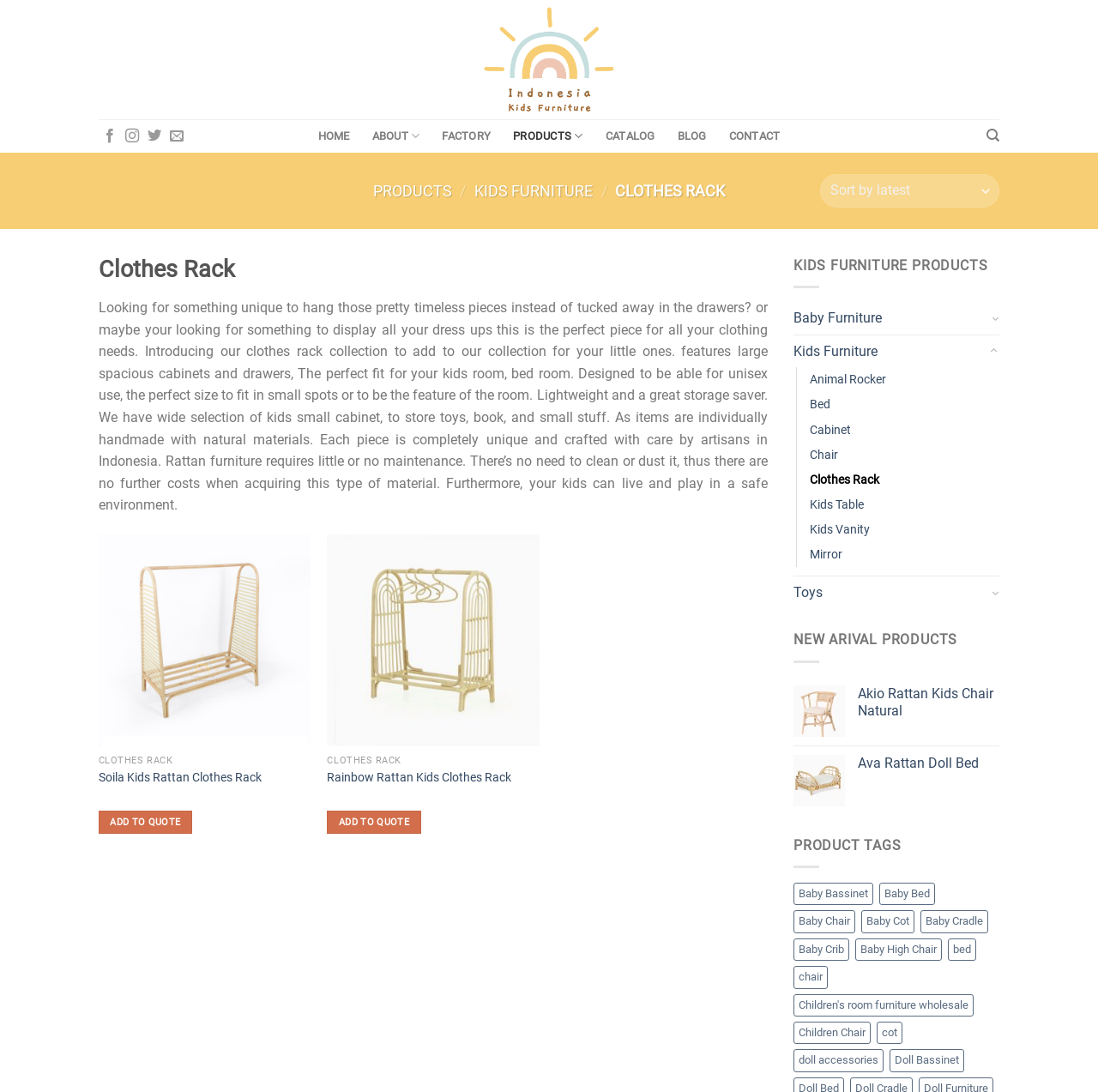Utilize the information from the image to answer the question in detail:
How many product tags are listed?

I counted the number of links under the 'PRODUCT TAGS' section, which are various product categories such as 'Baby Bassinet', 'Baby Bed', 'Baby Chair', and so on. There are 19 product tags listed.